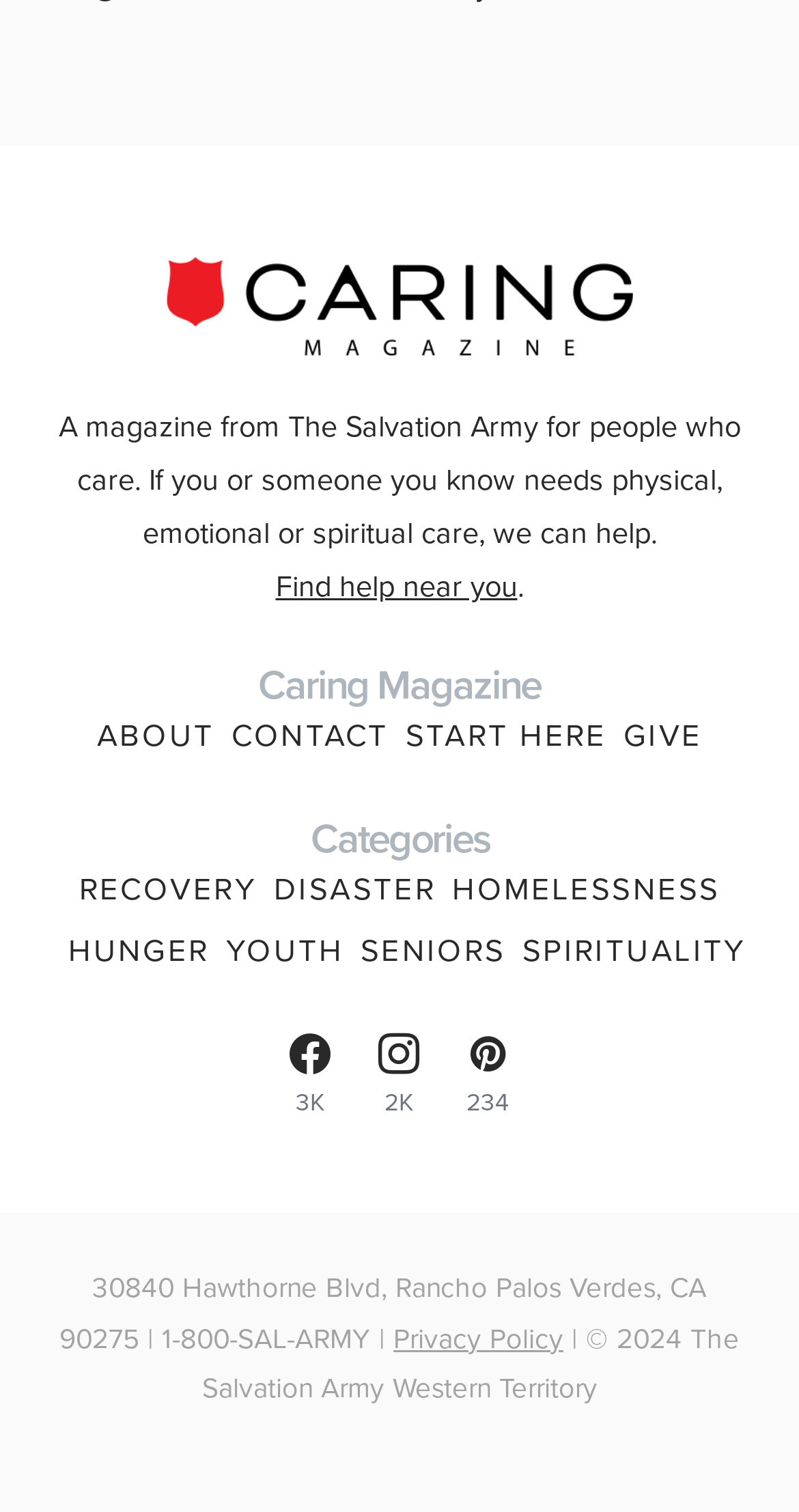Calculate the bounding box coordinates for the UI element based on the following description: "Youth". Ensure the coordinates are four float numbers between 0 and 1, i.e., [left, top, right, bottom].

[0.283, 0.614, 0.431, 0.645]